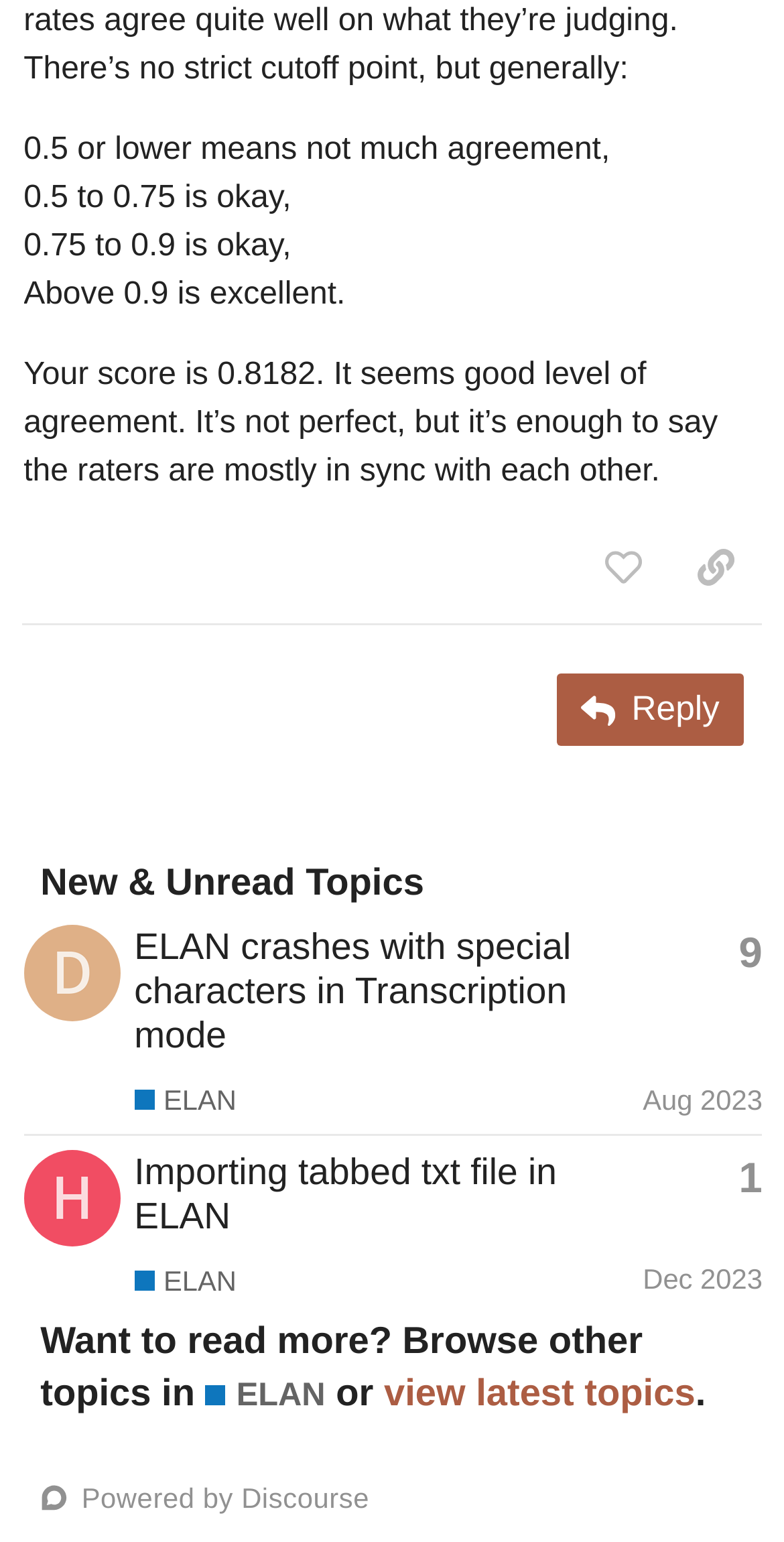Please identify the coordinates of the bounding box for the clickable region that will accomplish this instruction: "Copy a link to this post to clipboard".

[0.854, 0.342, 0.973, 0.394]